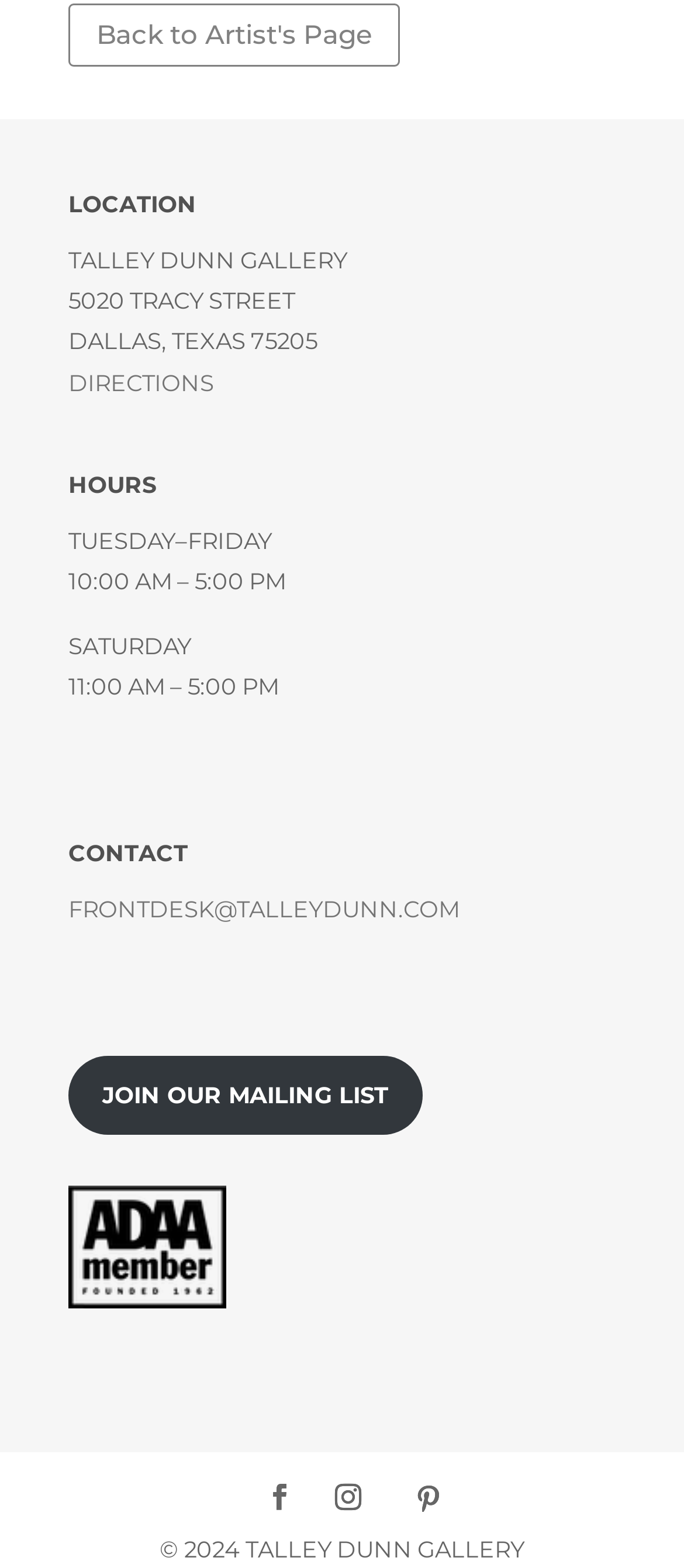Find the bounding box coordinates for the HTML element described as: "Join Our Mailing List". The coordinates should consist of four float values between 0 and 1, i.e., [left, top, right, bottom].

[0.1, 0.674, 0.617, 0.724]